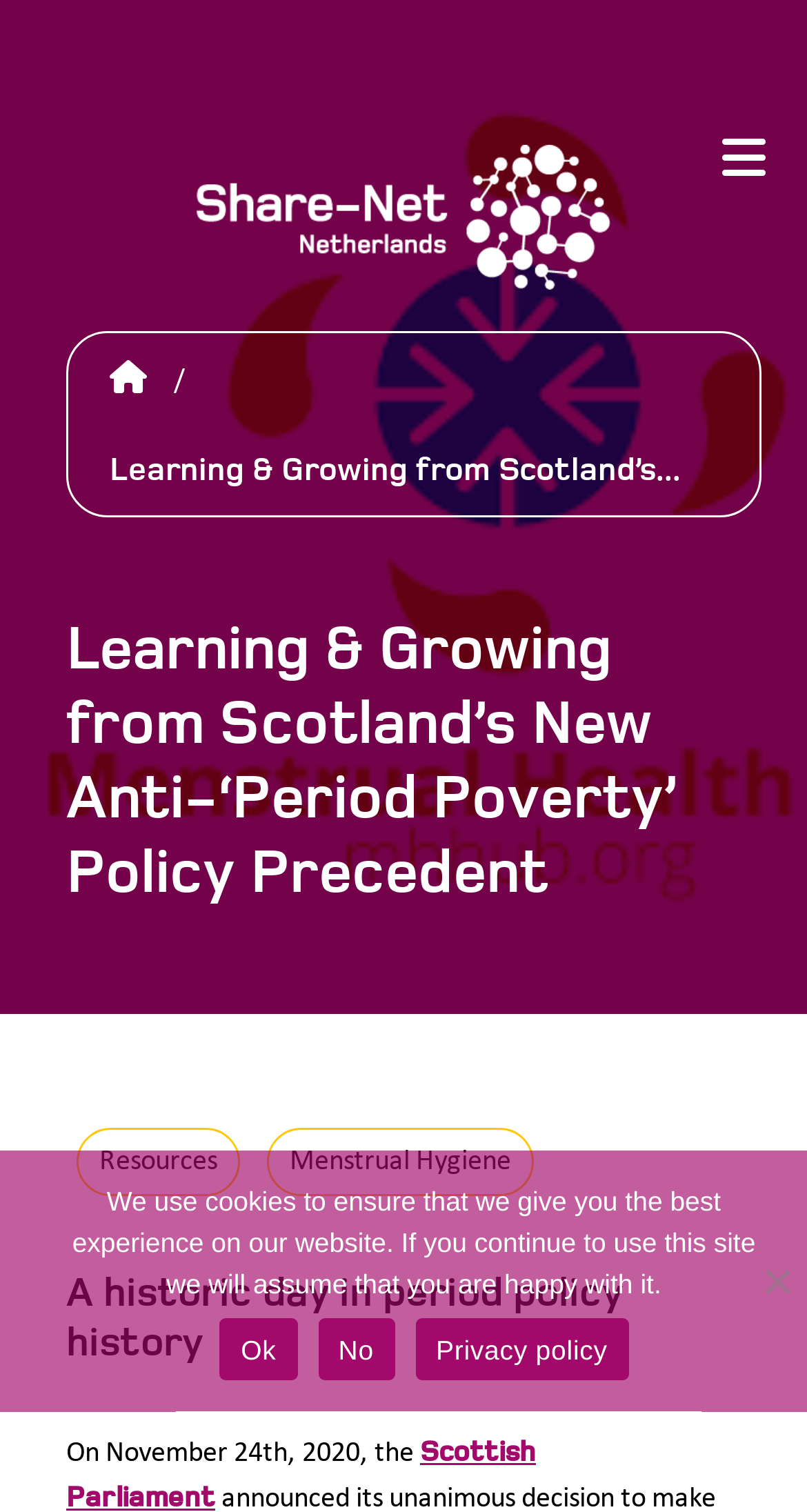Identify the coordinates of the bounding box for the element described below: "Learning & Growing from Scotland’s...". Return the coordinates as four float numbers between 0 and 1: [left, top, right, bottom].

[0.11, 0.281, 0.869, 0.341]